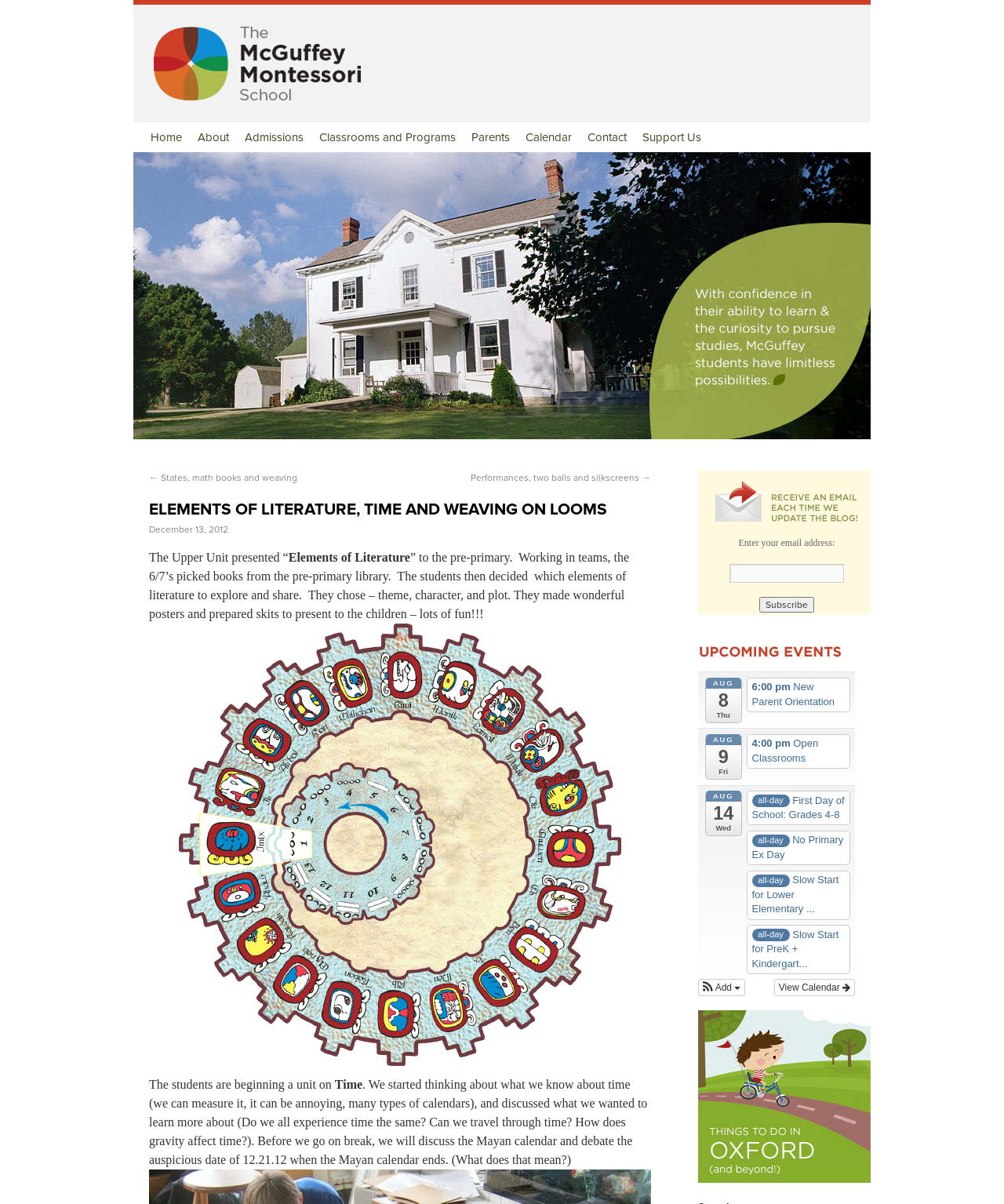Determine the bounding box coordinates for the area you should click to complete the following instruction: "Click on the 'Contact' link".

[0.577, 0.102, 0.632, 0.126]